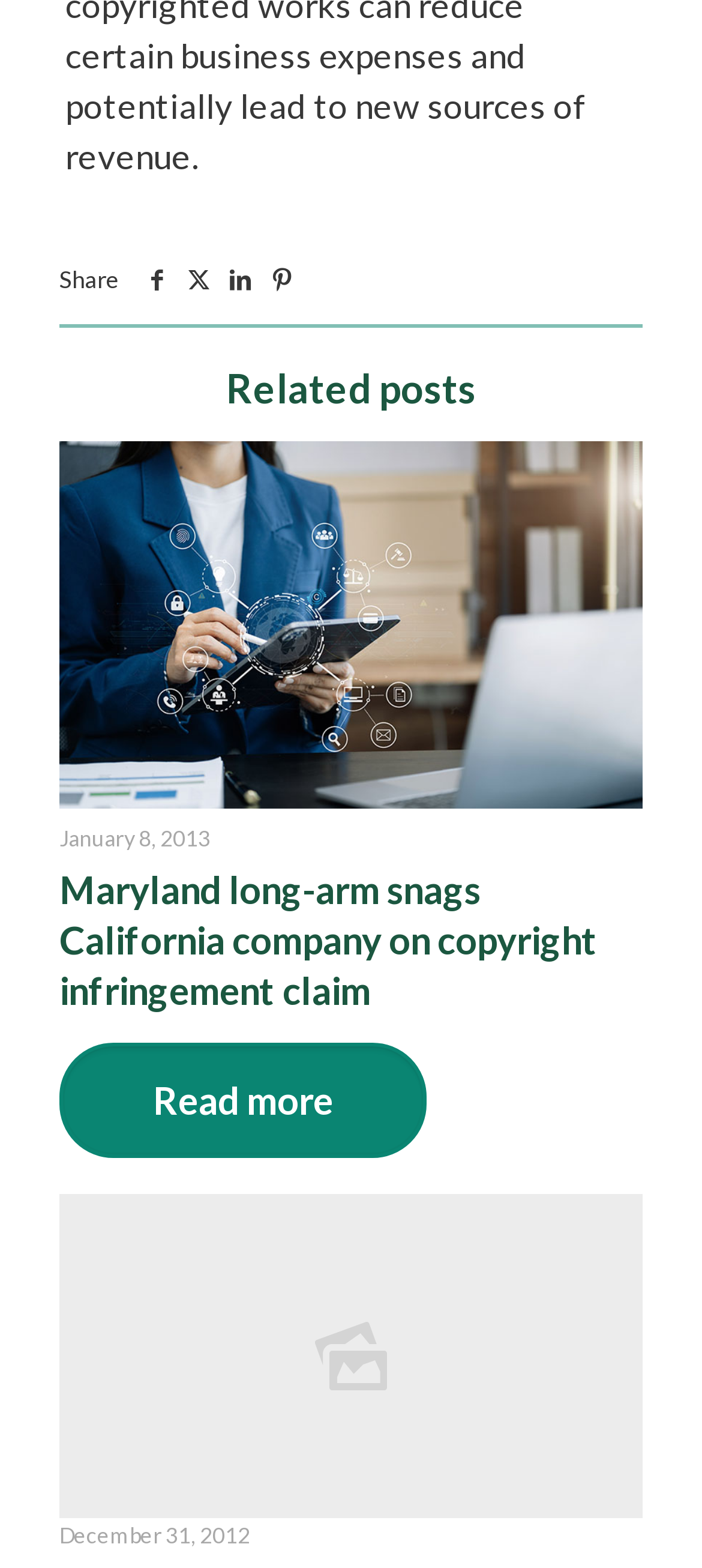Could you specify the bounding box coordinates for the clickable section to complete the following instruction: "Zoom in"?

[0.823, 0.293, 0.89, 0.323]